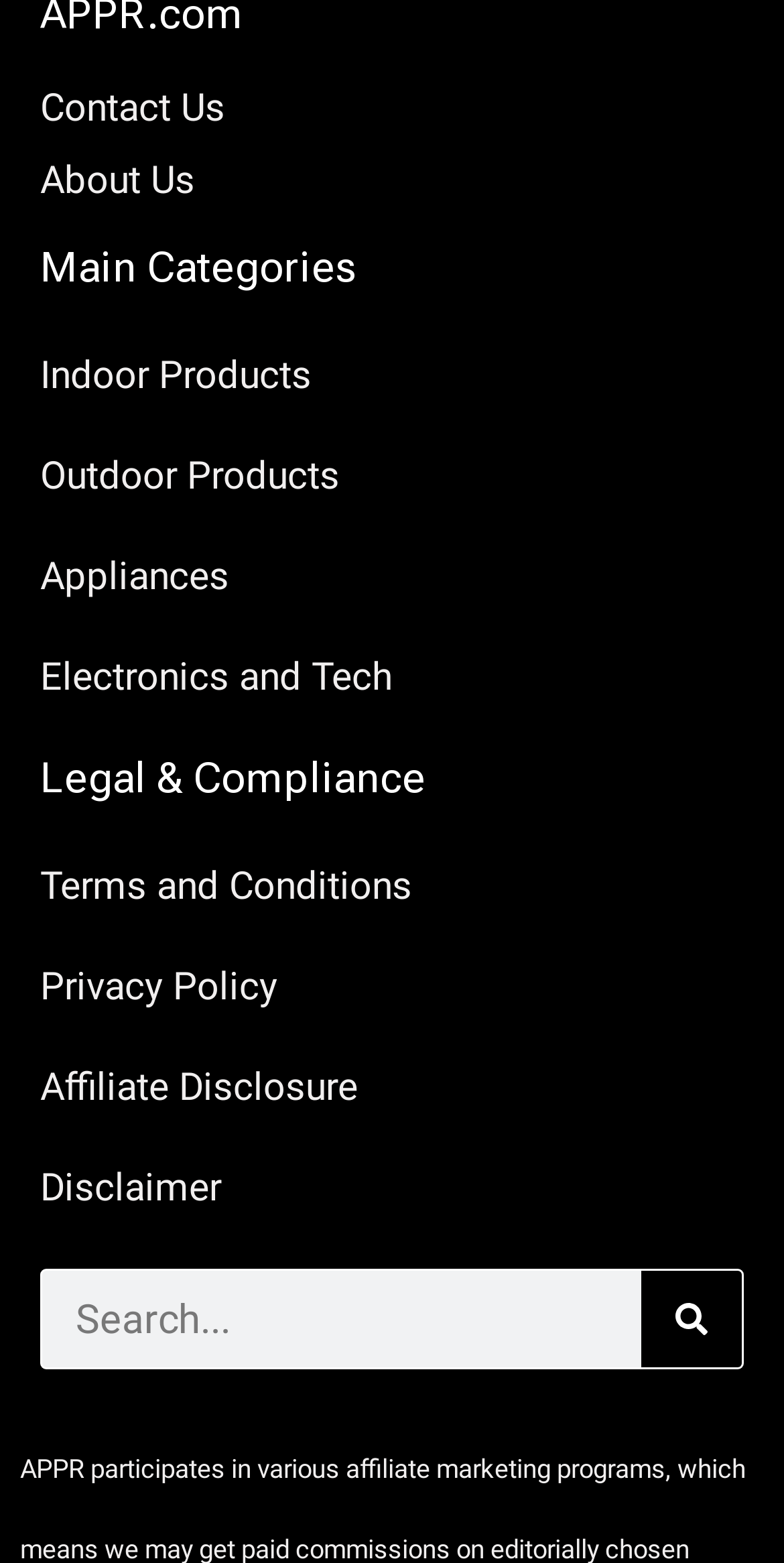Determine the bounding box coordinates of the target area to click to execute the following instruction: "Search for a product."

[0.054, 0.813, 0.818, 0.875]